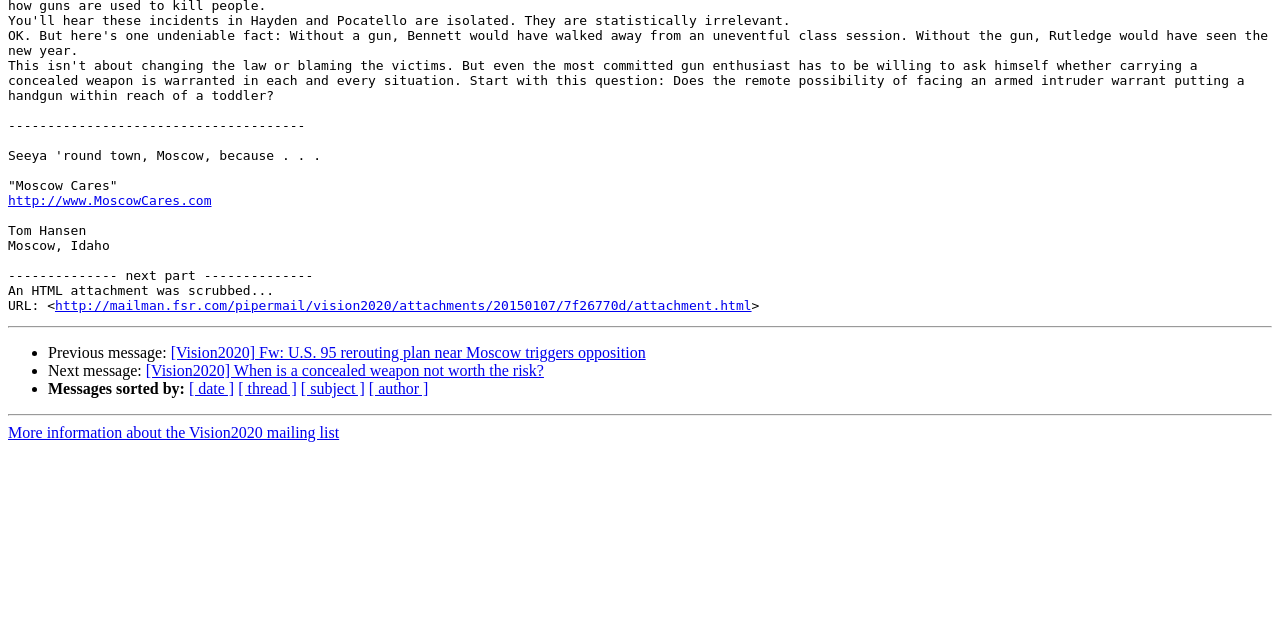Identify the coordinates of the bounding box for the element described below: "http://mailman.fsr.com/pipermail/vision2020/attachments/20150107/7f26770d/attachment.html". Return the coordinates as four float numbers between 0 and 1: [left, top, right, bottom].

[0.043, 0.466, 0.587, 0.49]